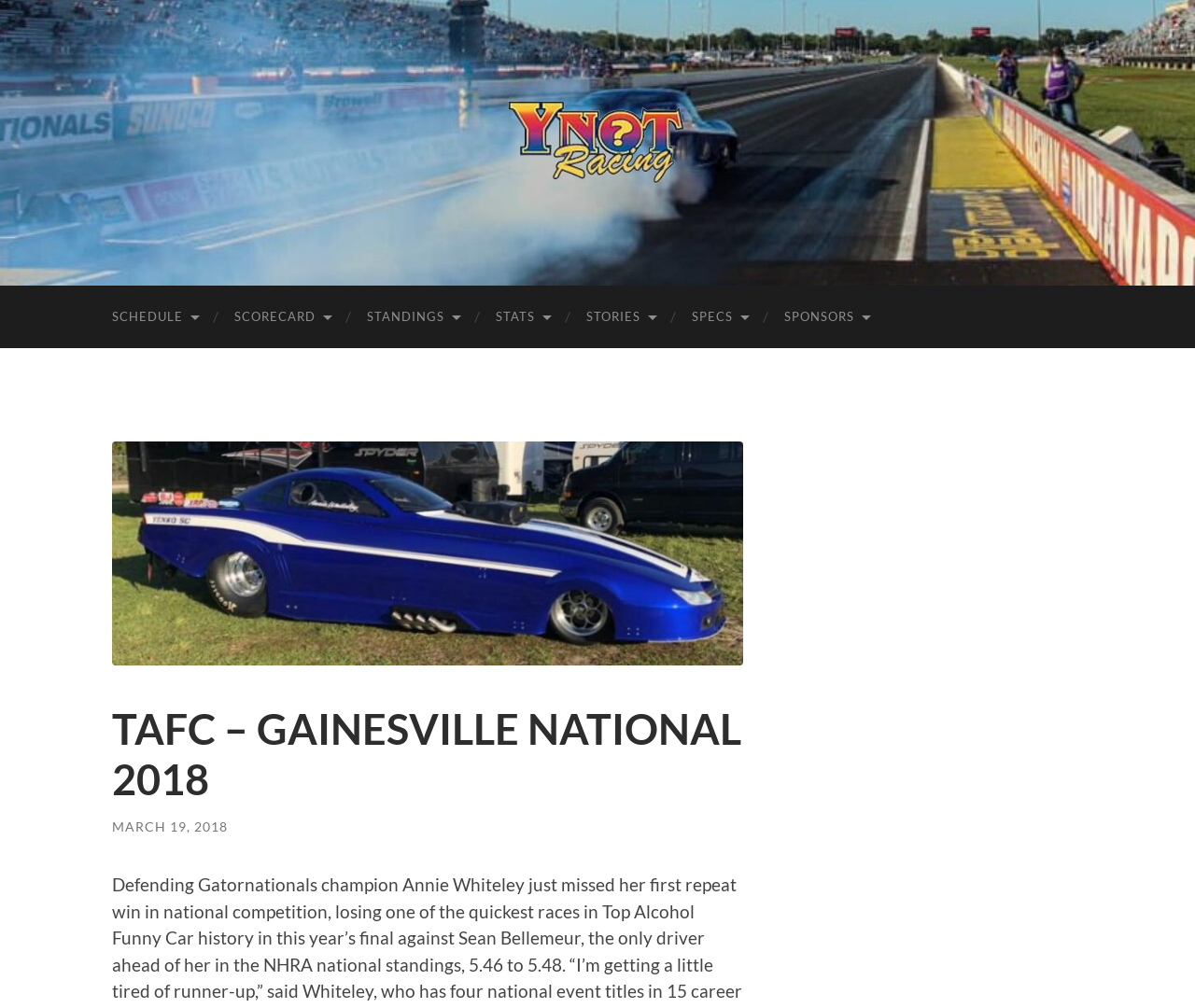Find the bounding box coordinates for the element that must be clicked to complete the instruction: "Click the button to submit". The coordinates should be four float numbers between 0 and 1, indicated as [left, top, right, bottom].

None